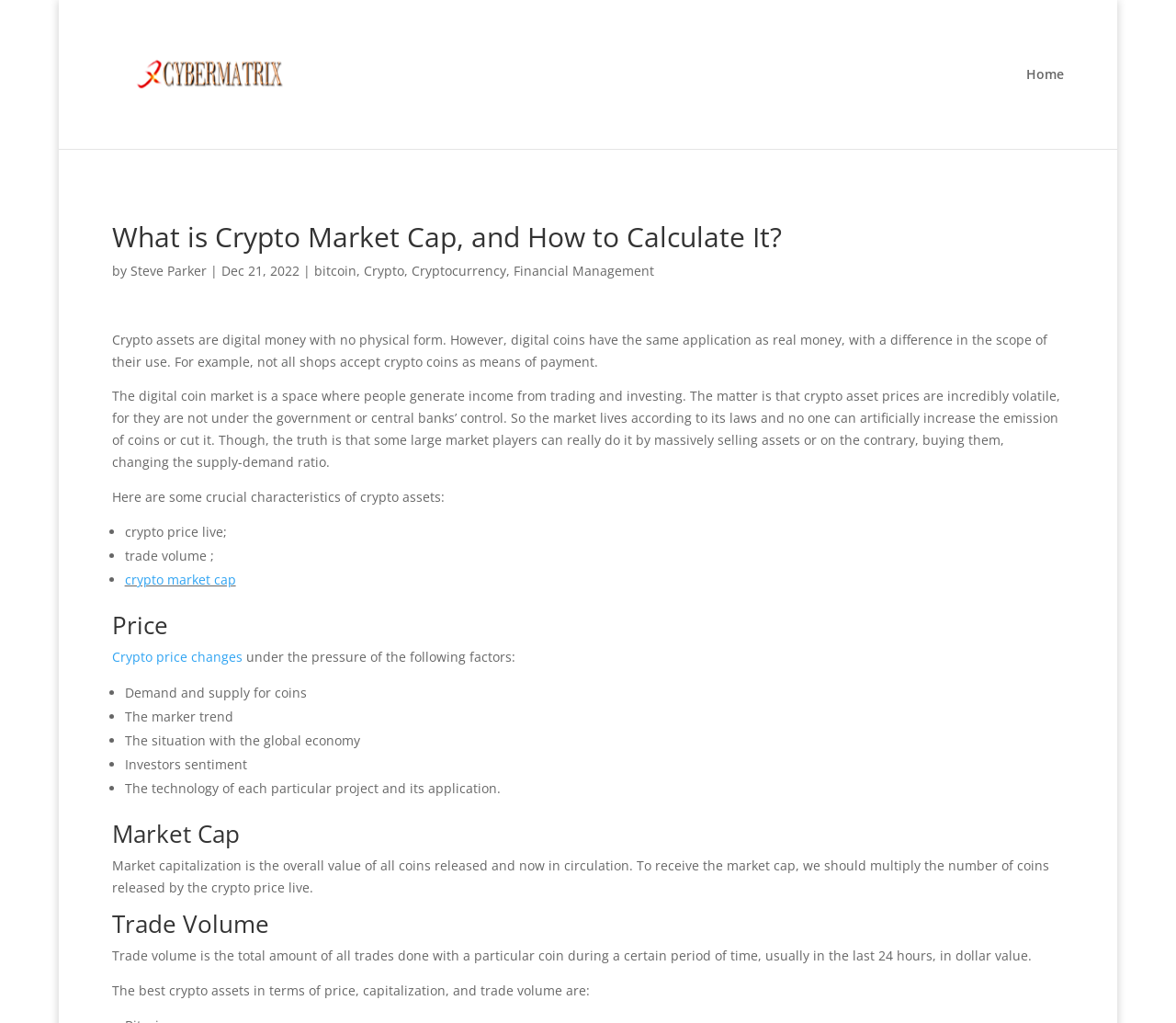Please locate the clickable area by providing the bounding box coordinates to follow this instruction: "Click on the XCYBERMATRIX link".

[0.098, 0.063, 0.321, 0.08]